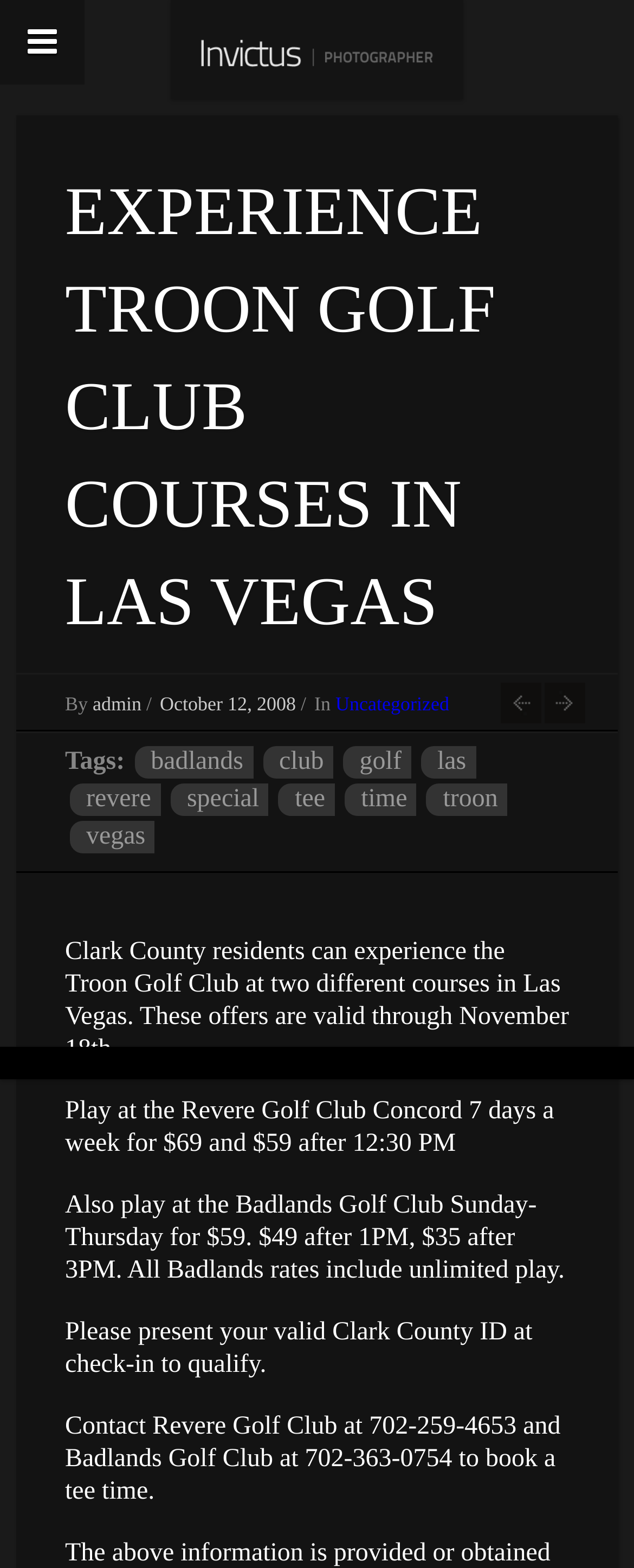Indicate the bounding box coordinates of the element that needs to be clicked to satisfy the following instruction: "Read the 'EXPERIENCE TROON GOLF CLUB COURSES IN LAS VEGAS' heading". The coordinates should be four float numbers between 0 and 1, i.e., [left, top, right, bottom].

[0.103, 0.105, 0.897, 0.416]